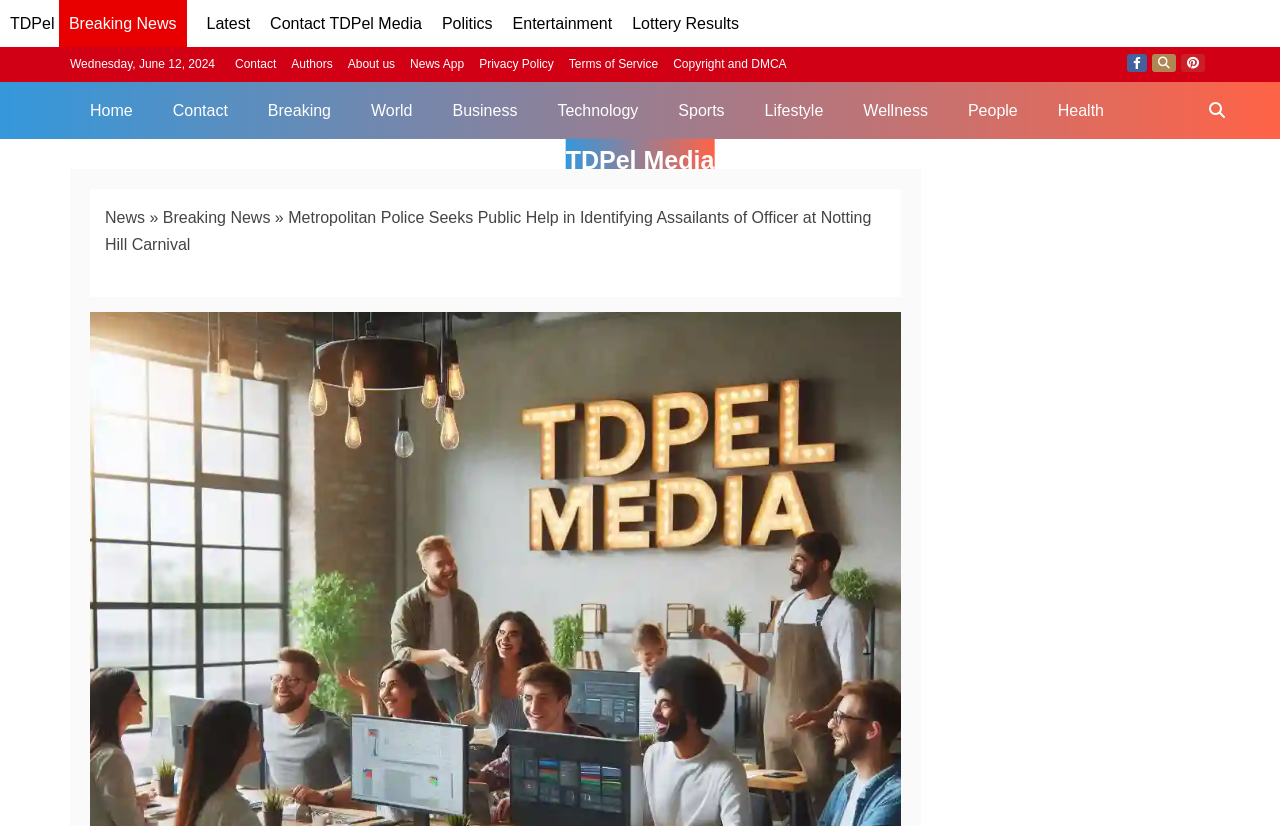Identify the bounding box of the HTML element described here: "Lottery Results". Provide the coordinates as four float numbers between 0 and 1: [left, top, right, bottom].

[0.494, 0.018, 0.577, 0.039]